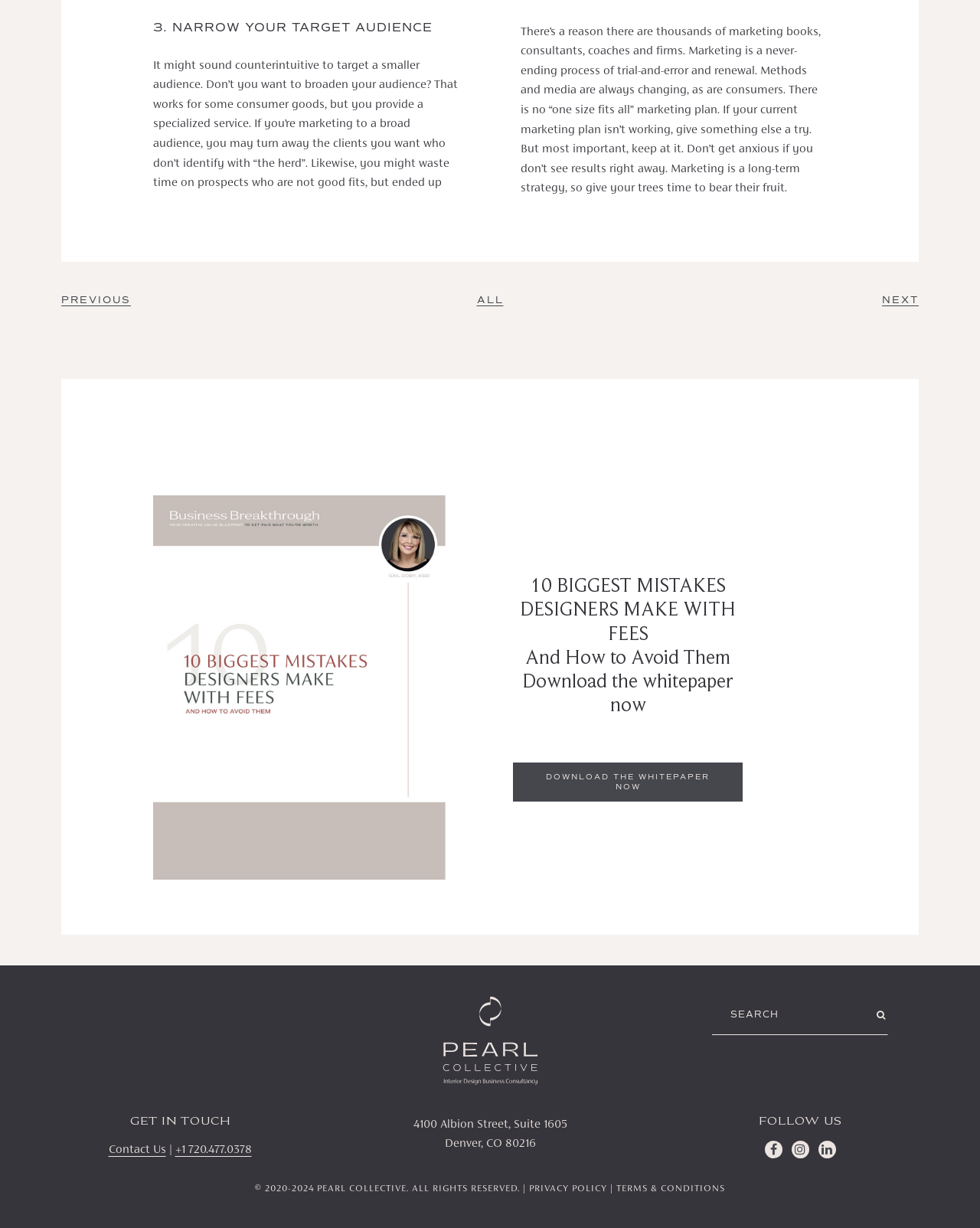Give a one-word or short-phrase answer to the following question: 
What is the phone number provided in the 'GET IN TOUCH' section?

+1 720.477.0378